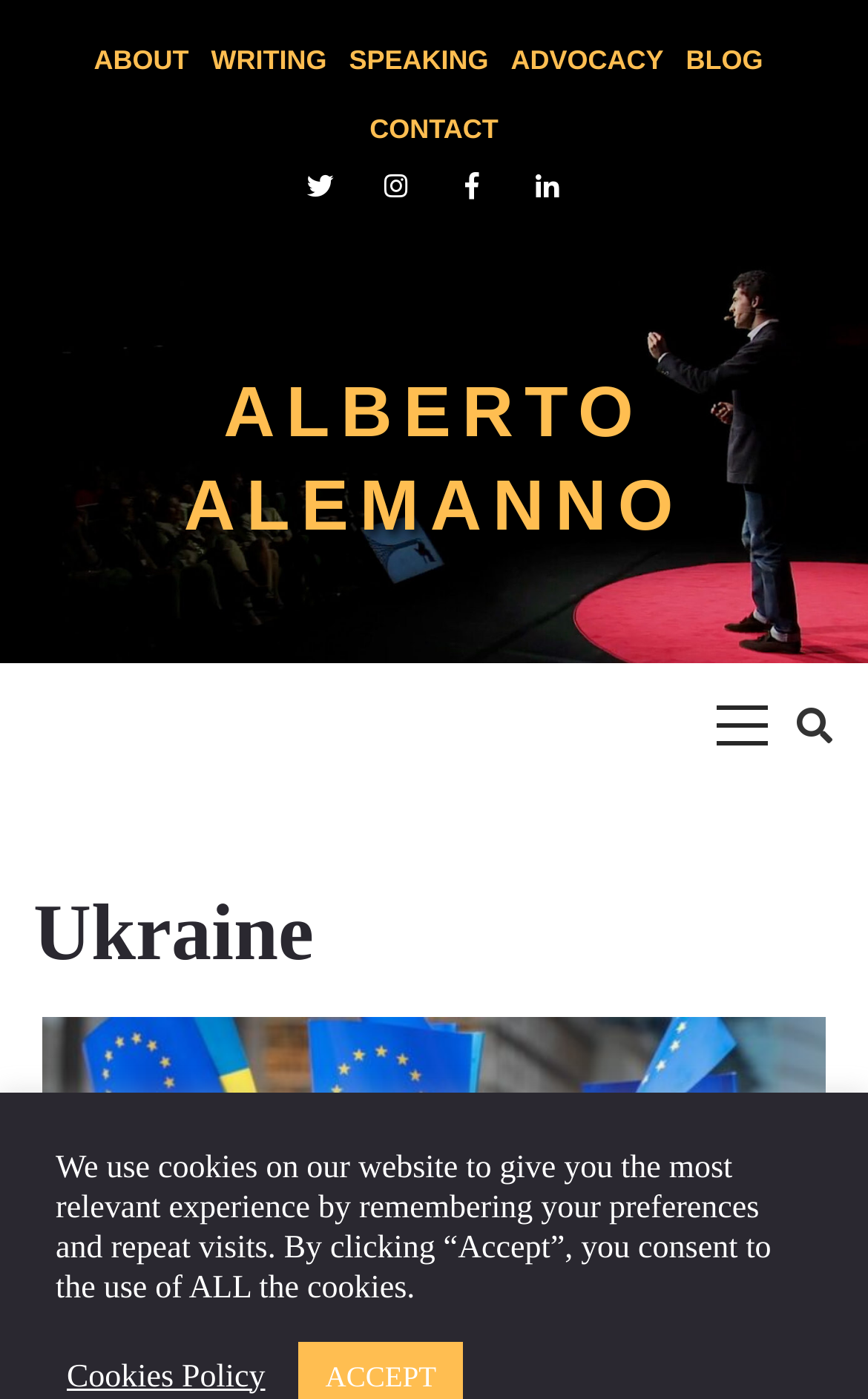How many social media links are there?
Based on the image, provide a one-word or brief-phrase response.

4